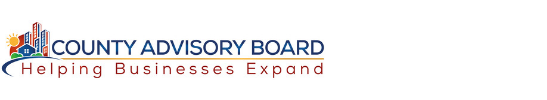What is symbolized by the sun motifs?
Please provide a single word or phrase as your answer based on the screenshot.

progress